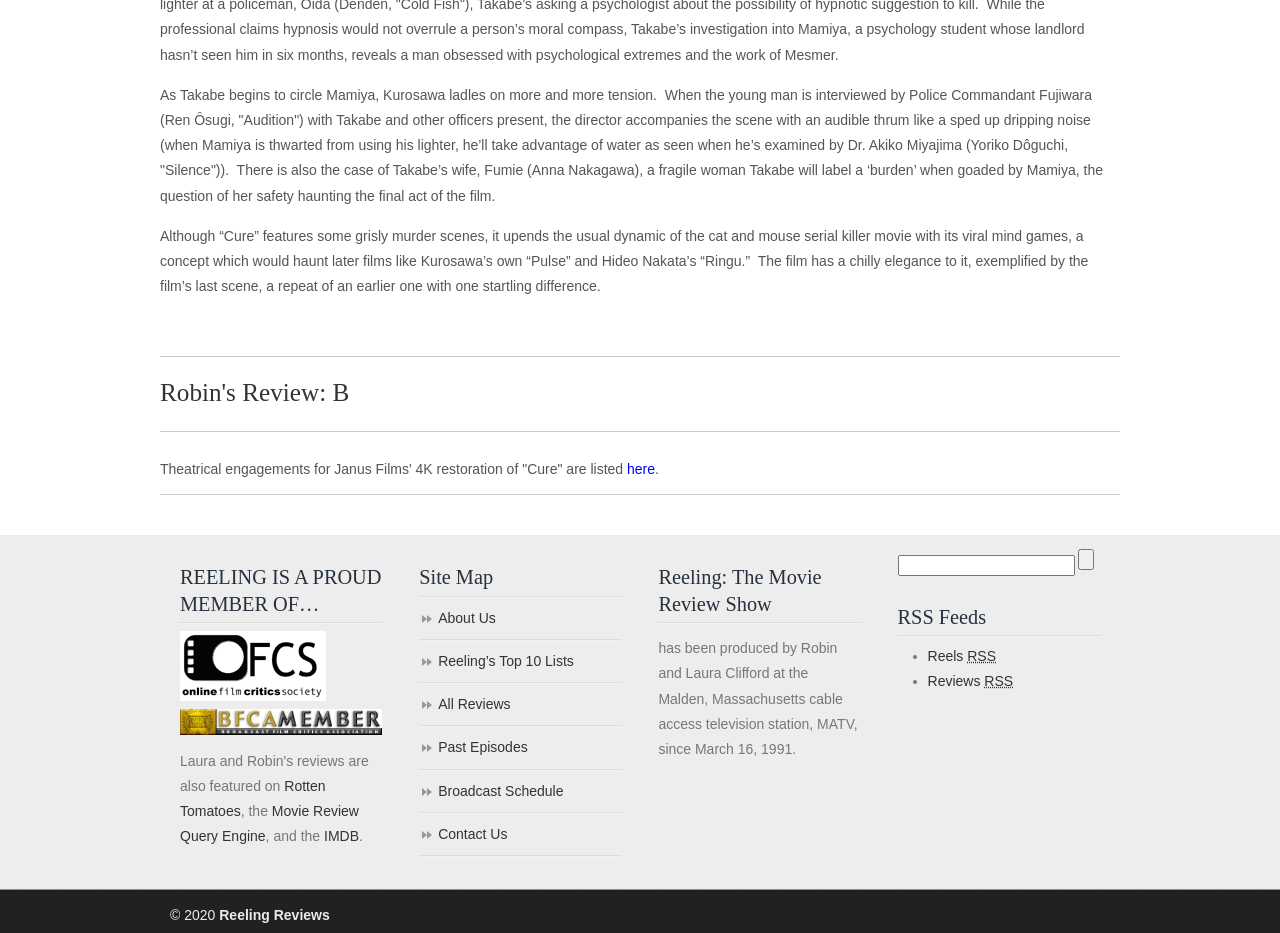Calculate the bounding box coordinates for the UI element based on the following description: "Reeling’s Top 10 Lists". Ensure the coordinates are four float numbers between 0 and 1, i.e., [left, top, right, bottom].

[0.327, 0.687, 0.486, 0.733]